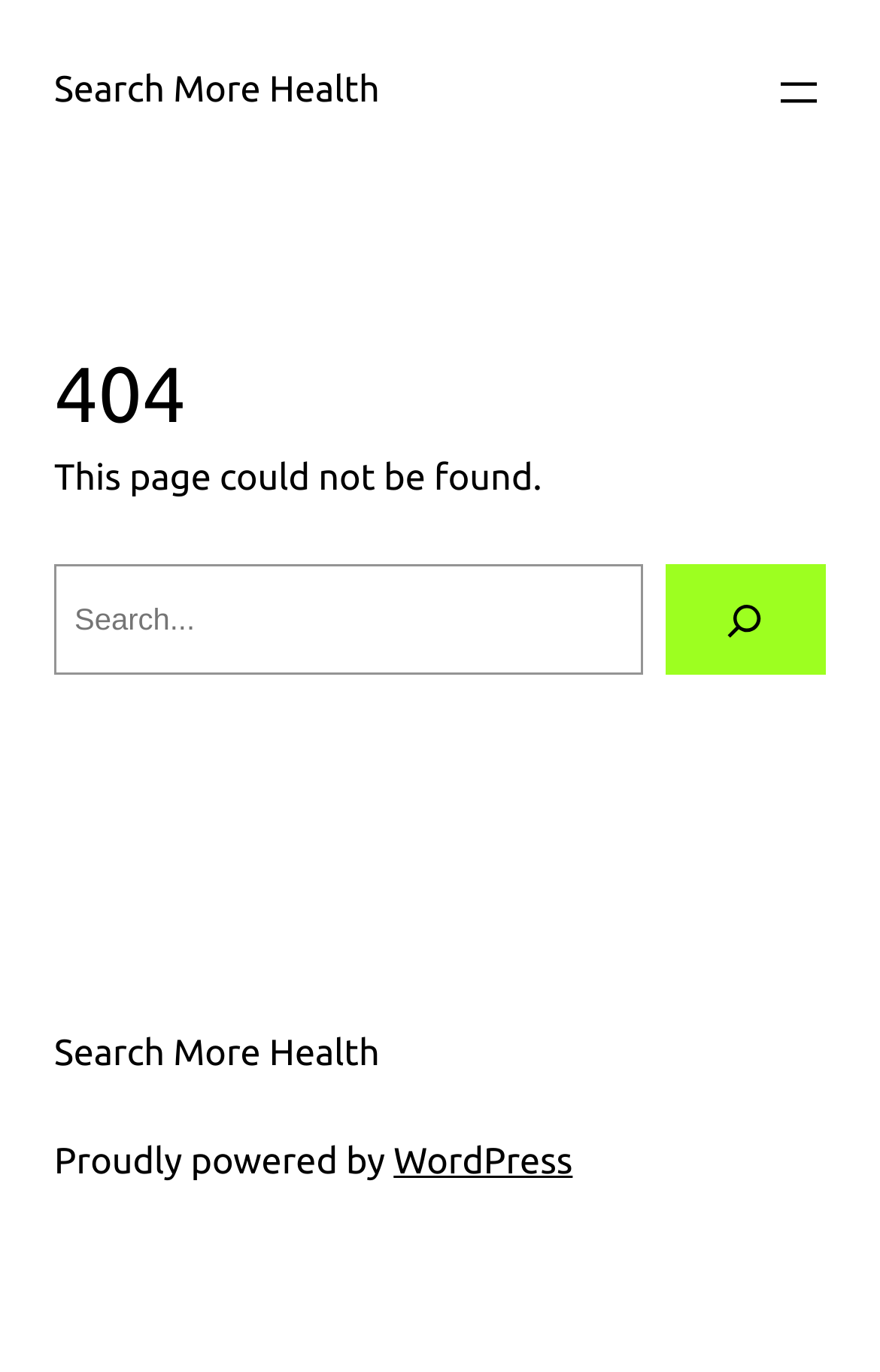What is the name of the platform powering the website?
Examine the image and provide an in-depth answer to the question.

The name of the platform powering the website is mentioned at the bottom of the page, which is 'WordPress'. This is indicated by the text 'Proudly powered by WordPress'.